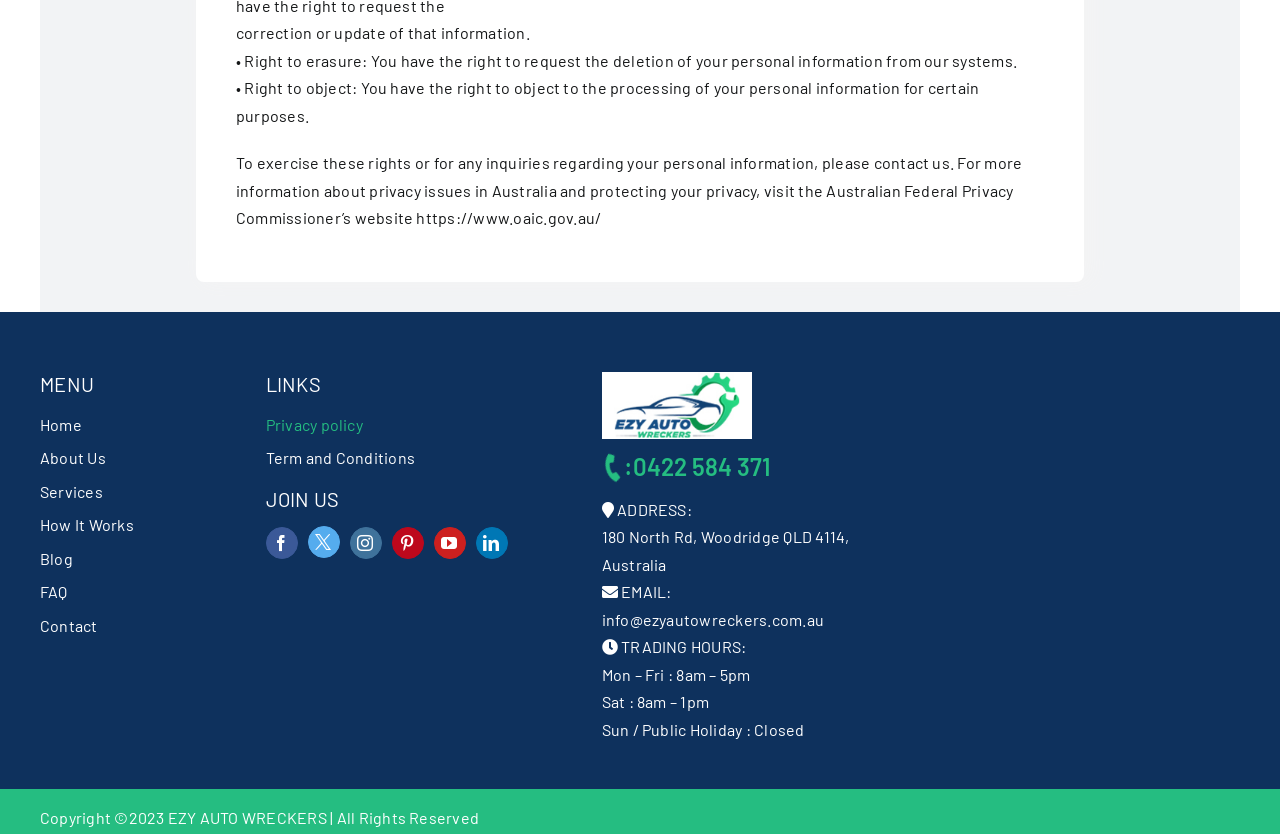Respond with a single word or phrase to the following question: How many social media links are provided?

6